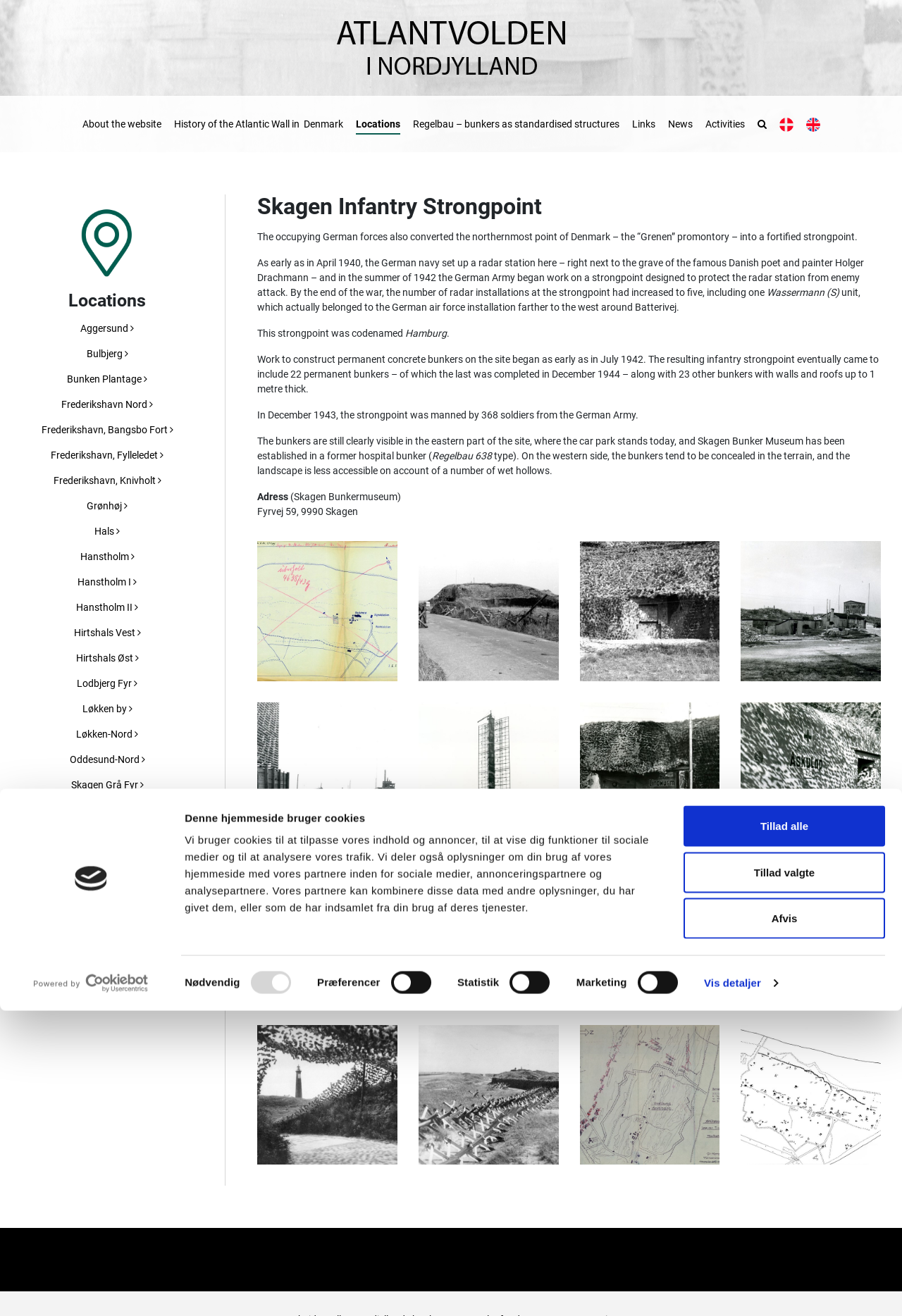Determine the bounding box coordinates of the region that needs to be clicked to achieve the task: "Contact us".

None